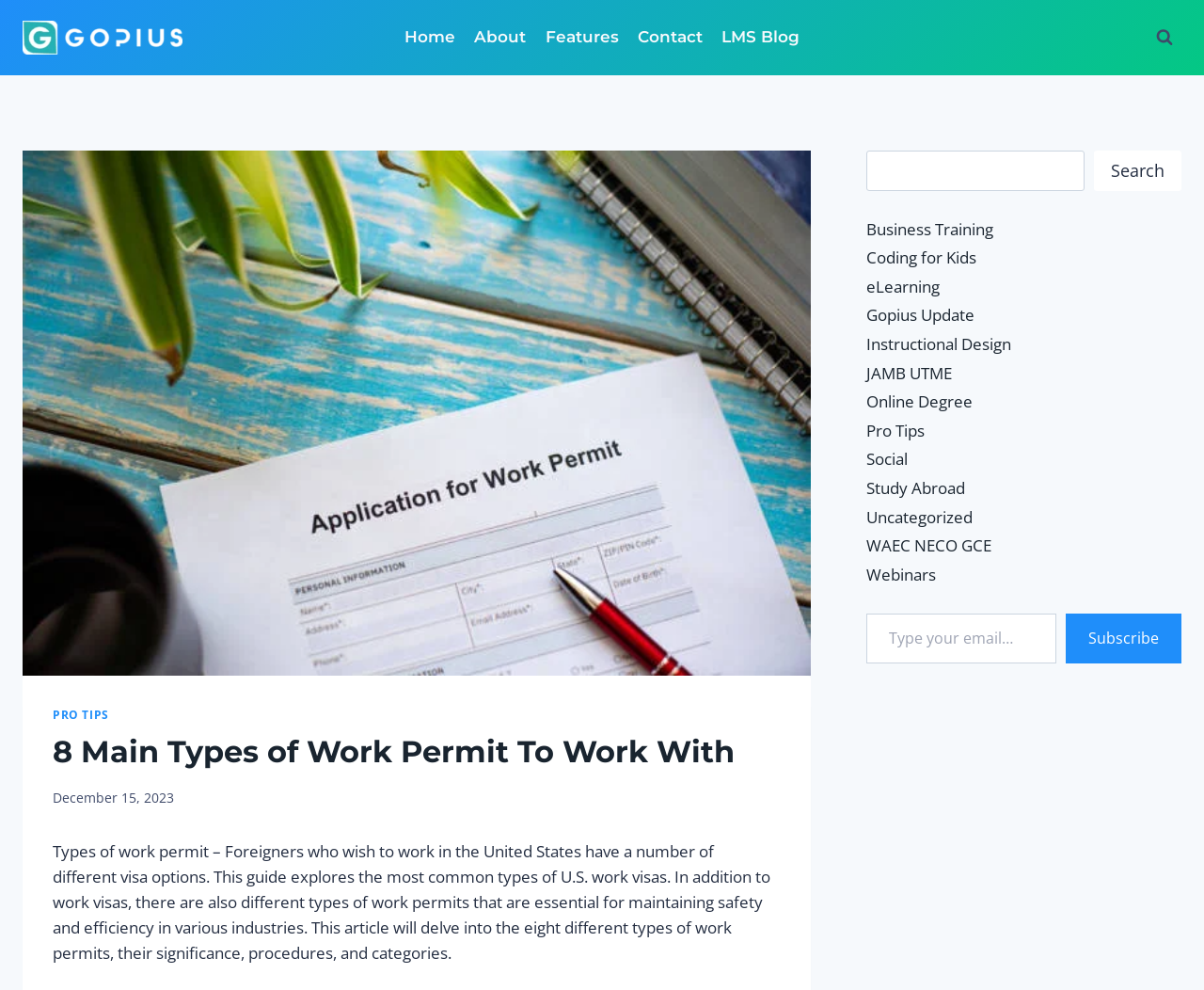What is the purpose of the search box?
Please use the image to deliver a detailed and complete answer.

The search box is located in the top-right corner of the webpage, and it allows users to search for specific content within the website.